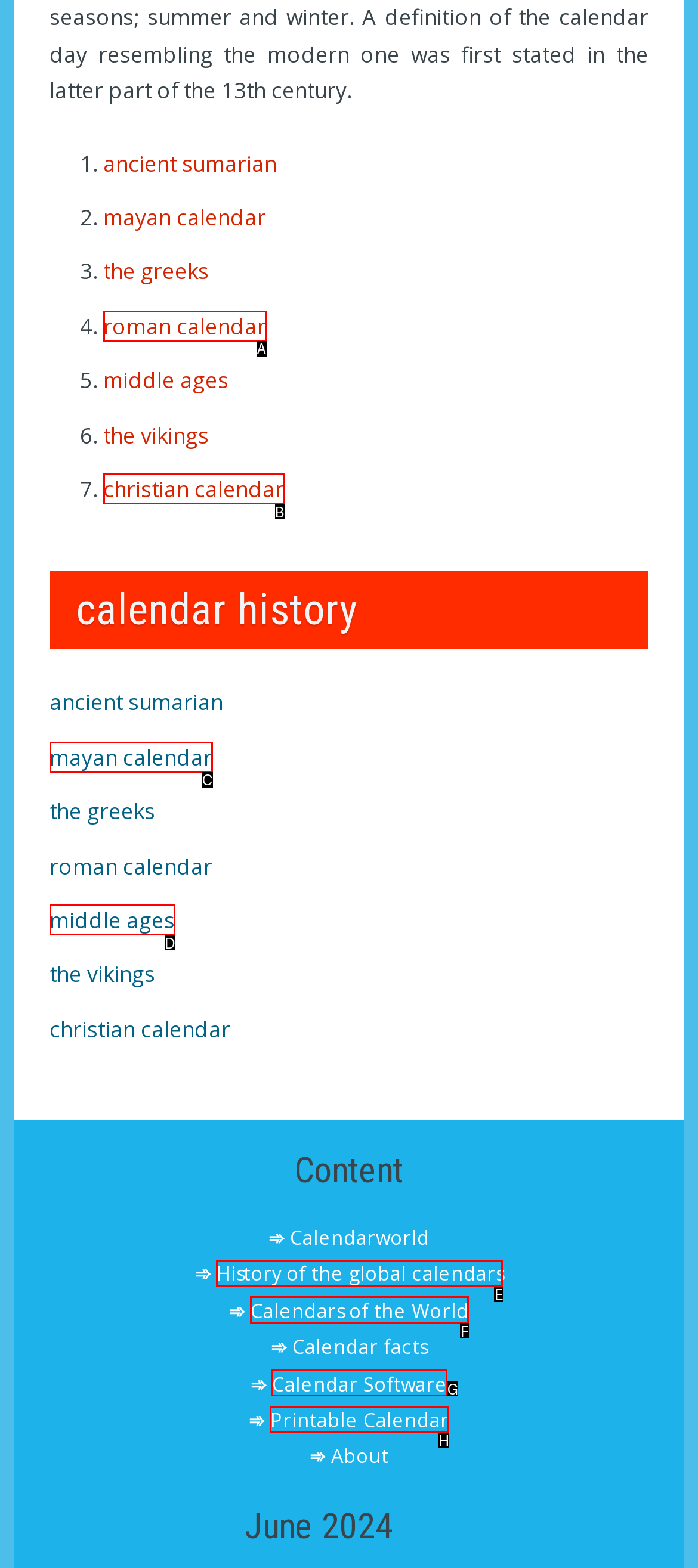Match the following description to the correct HTML element: Calendars of the World Indicate your choice by providing the letter.

F